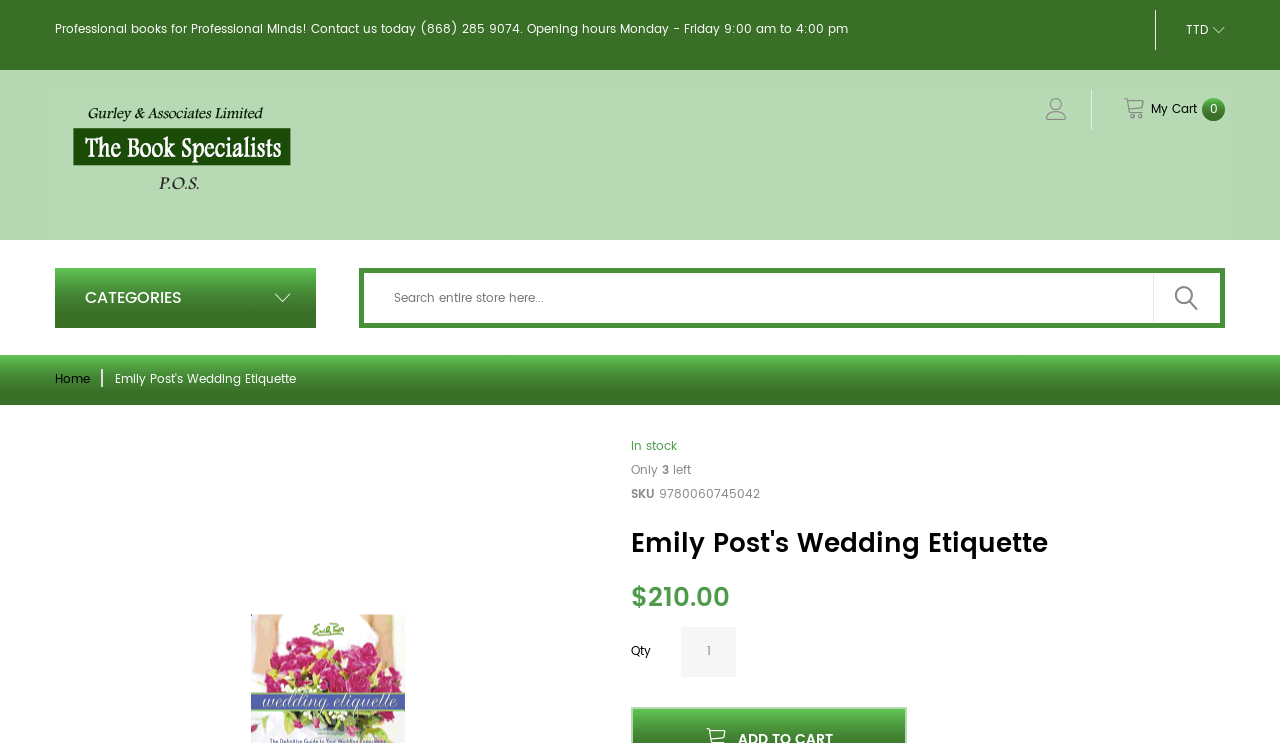What is the SKU of the product?
Look at the screenshot and provide an in-depth answer.

I found the SKU by looking at the section below the book title, which displays the SKU as '9780060745042'.